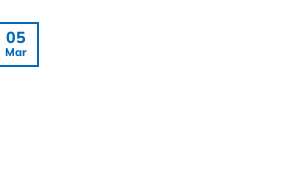Give a one-word or short phrase answer to the question: 
What is the month?

March